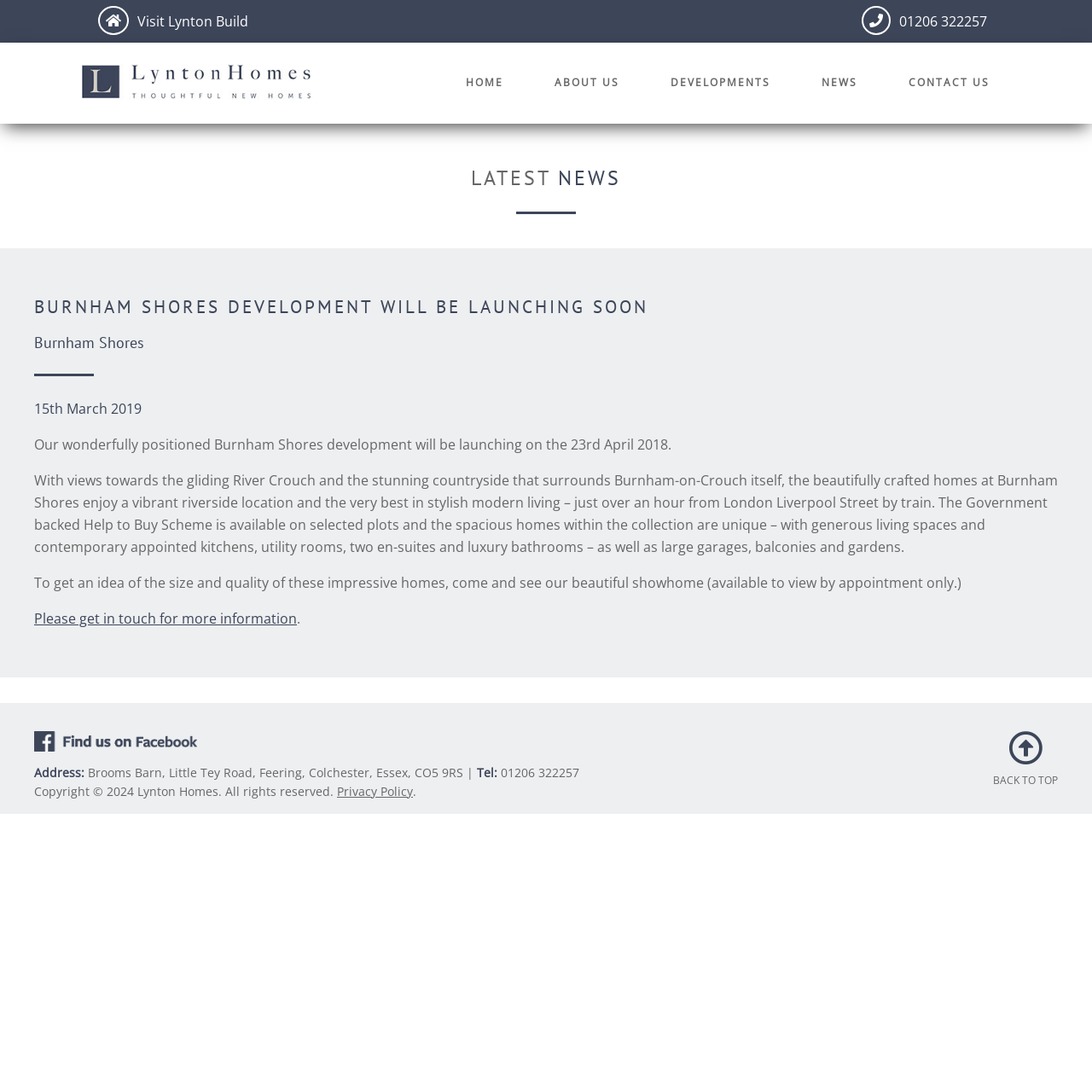Based on the image, please elaborate on the answer to the following question:
What is the name of the river near Burnham-on-Crouch?

The information about the location of Burnham Shores development can be found in the paragraph that describes the development, which is located below the heading 'BURNHAM SHORES DEVELOPMENT WILL BE LAUNCHING SOON'. The paragraph mentions that the development has 'views towards the gliding River Crouch'.